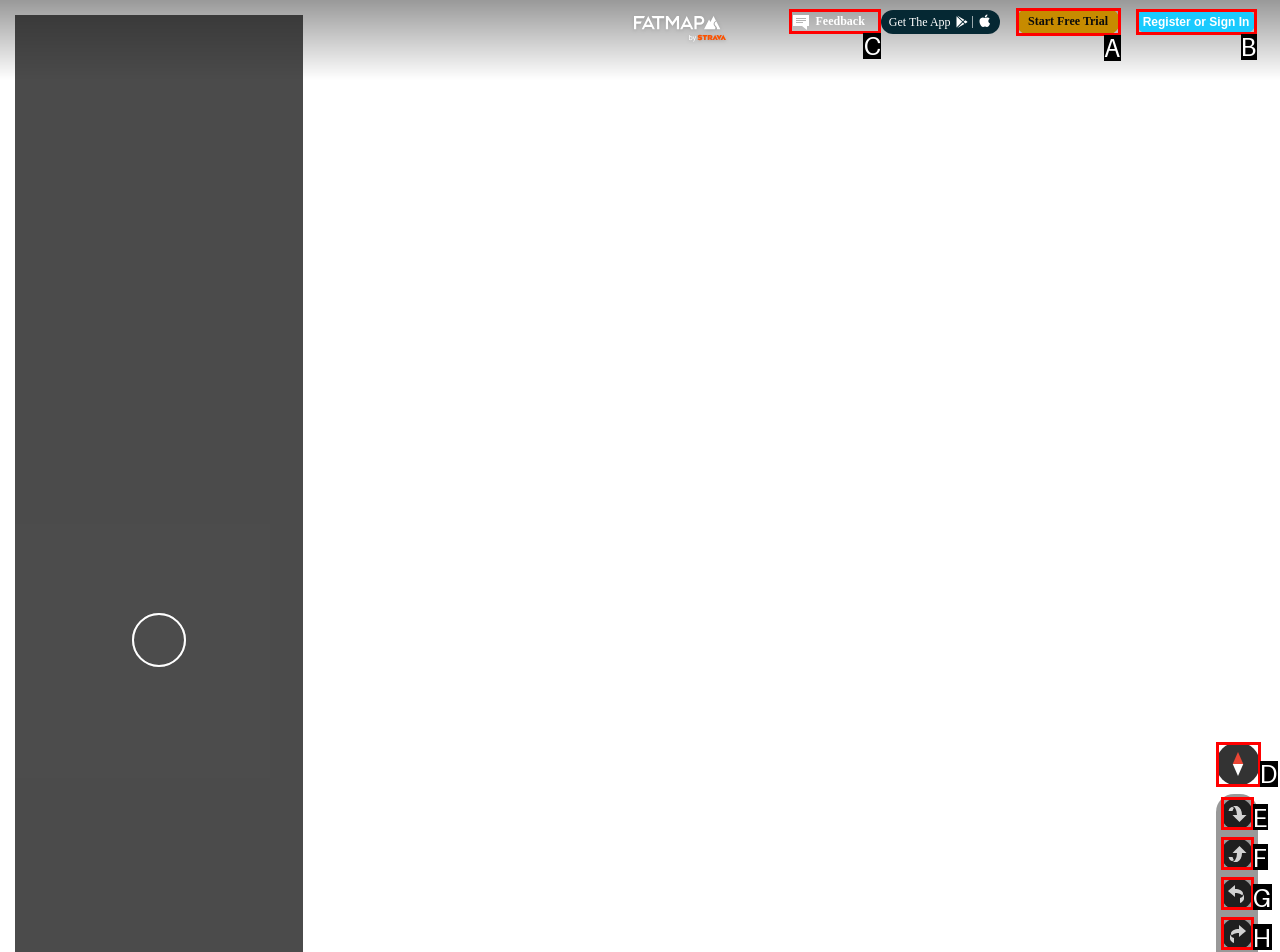Tell me which one HTML element best matches the description: title="Rotate the map right" Answer with the option's letter from the given choices directly.

H